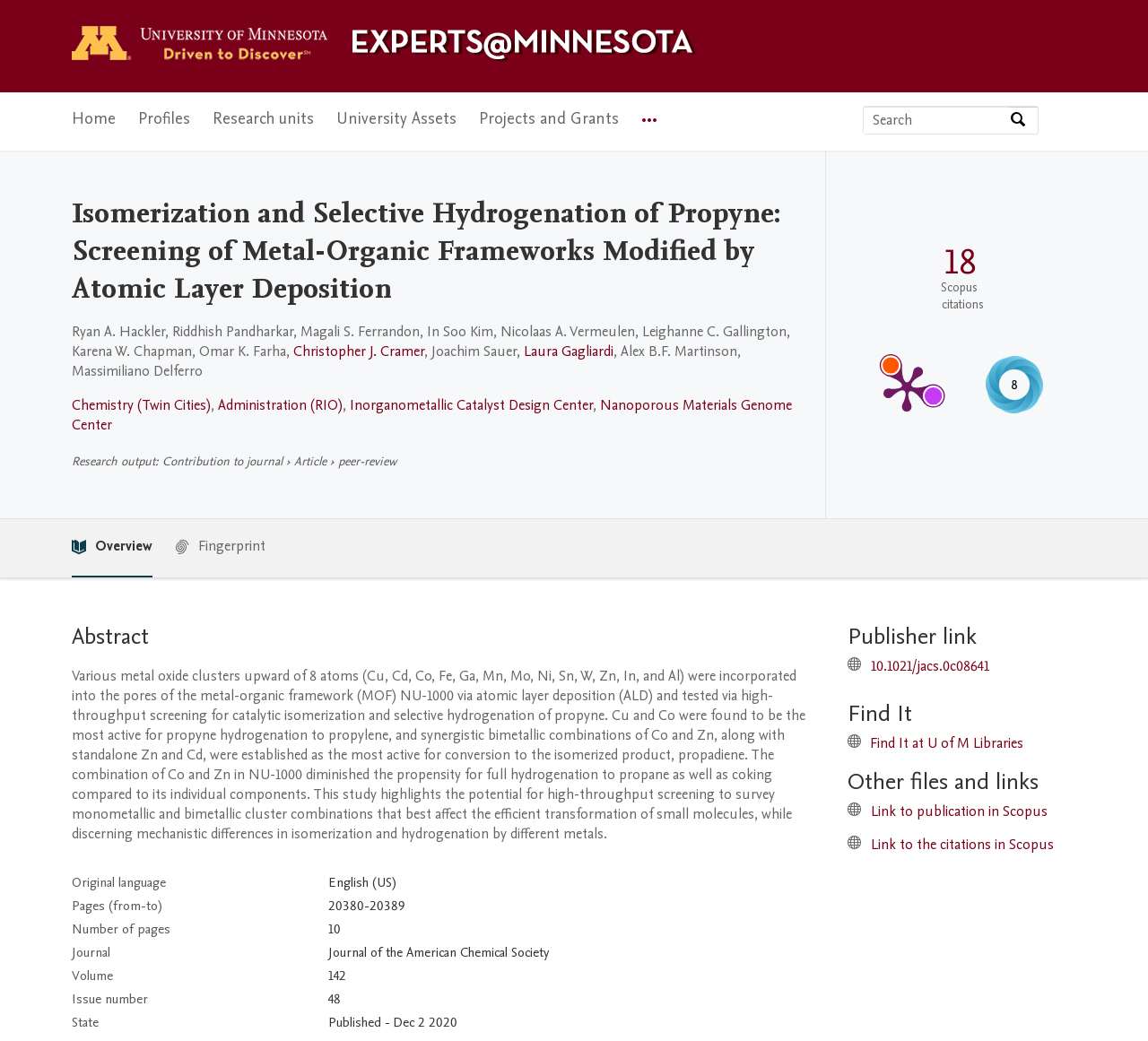Refer to the image and provide an in-depth answer to the question:
What is the research output type?

This answer can be obtained by looking at the 'Research output' section, where it is specified that the contribution to the journal is an 'Article'.